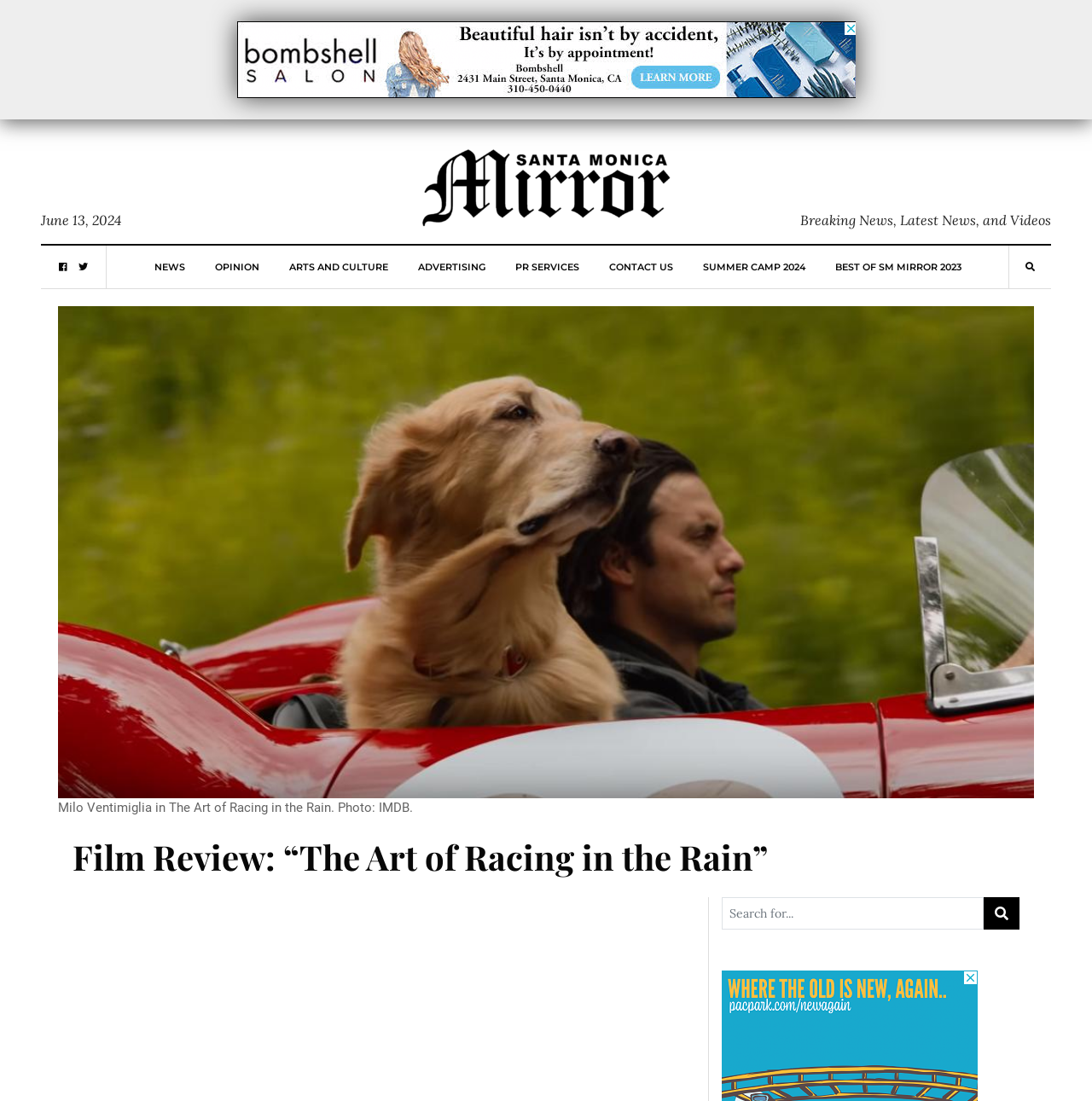Provide a one-word or short-phrase response to the question:
What is the name of the movie being reviewed?

The Art of Racing in the Rain